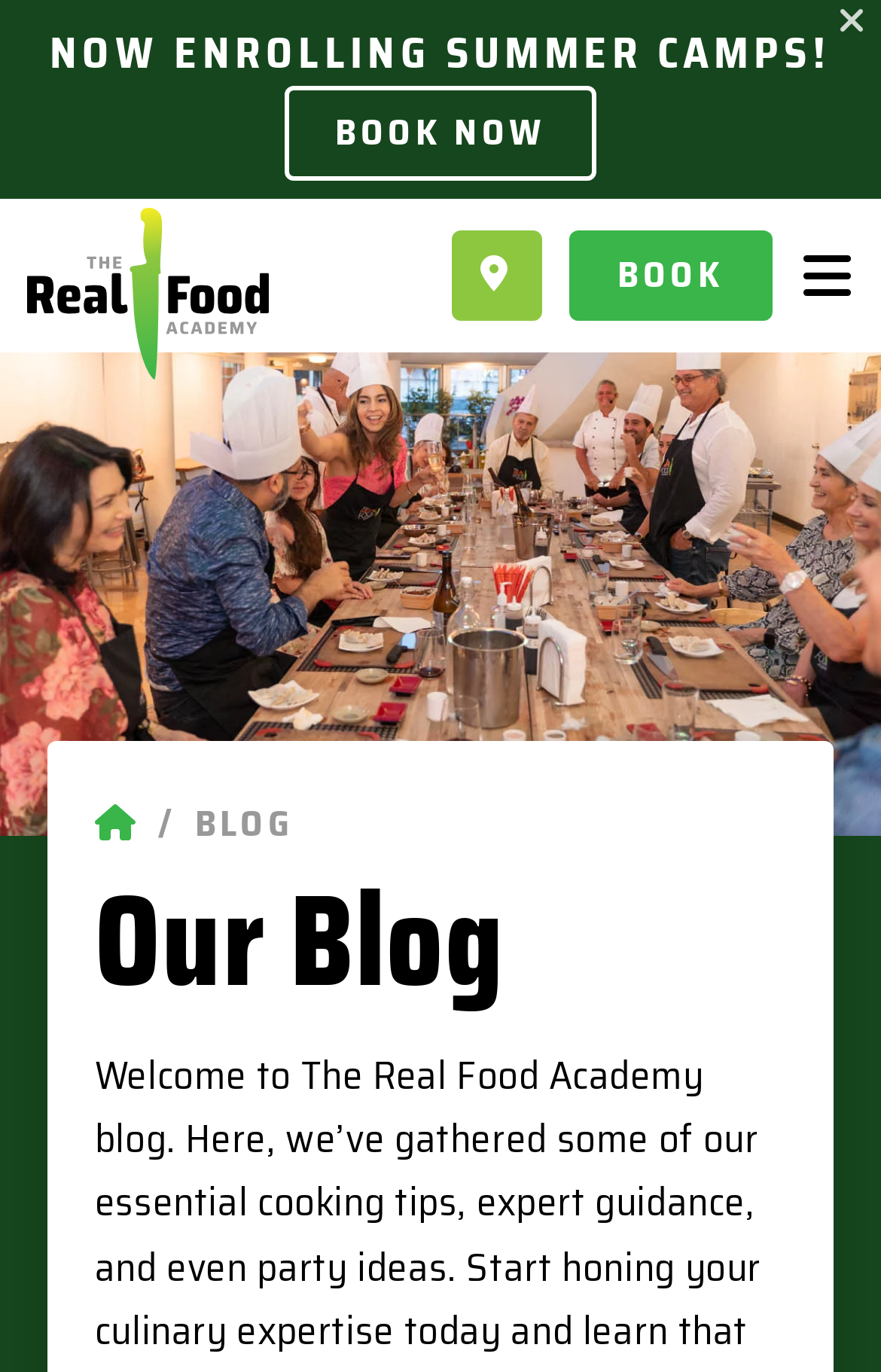Show the bounding box coordinates of the region that should be clicked to follow the instruction: "Read Jen’s Reno."

None